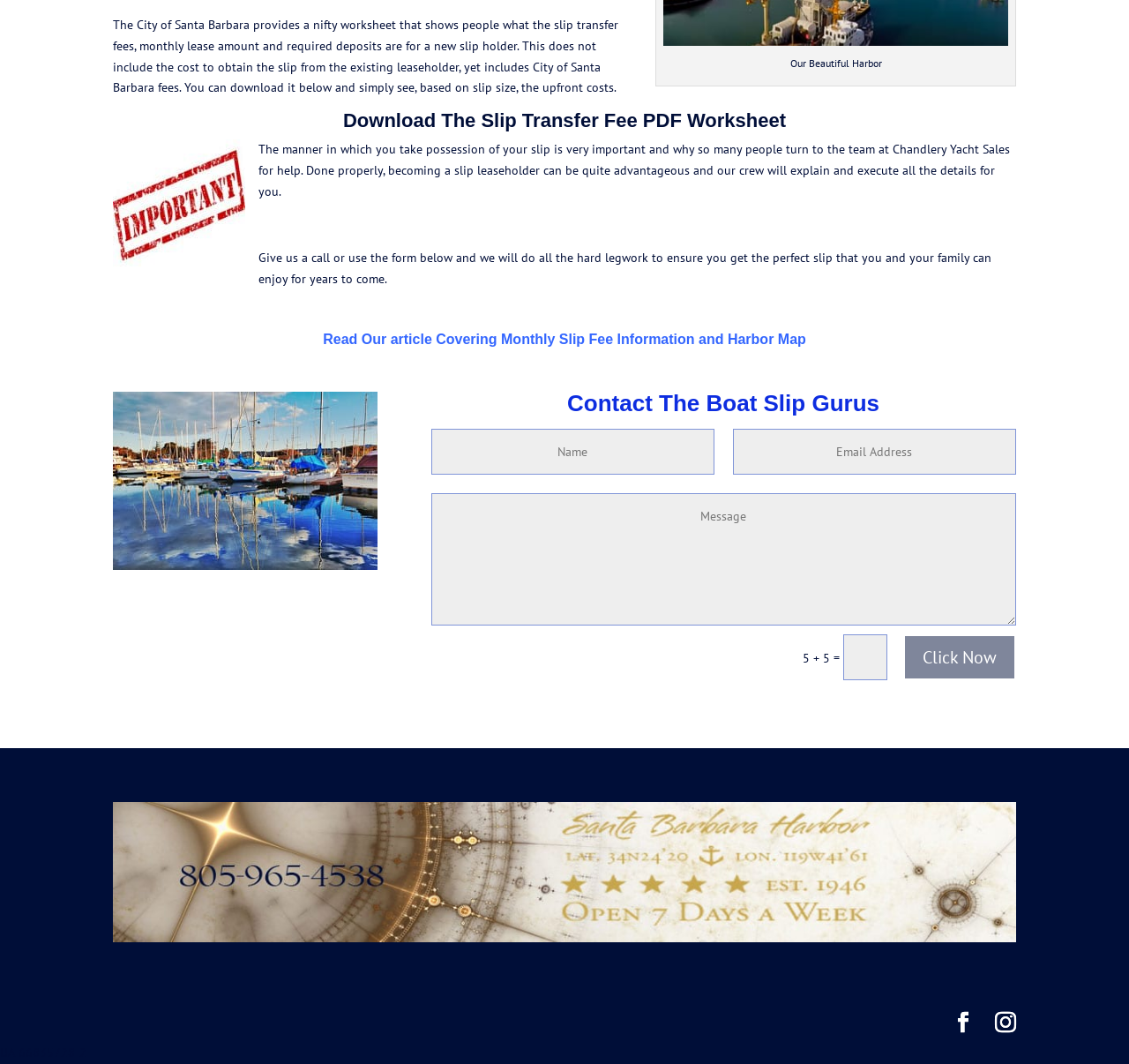Locate and provide the bounding box coordinates for the HTML element that matches this description: "Click Now".

[0.8, 0.596, 0.9, 0.639]